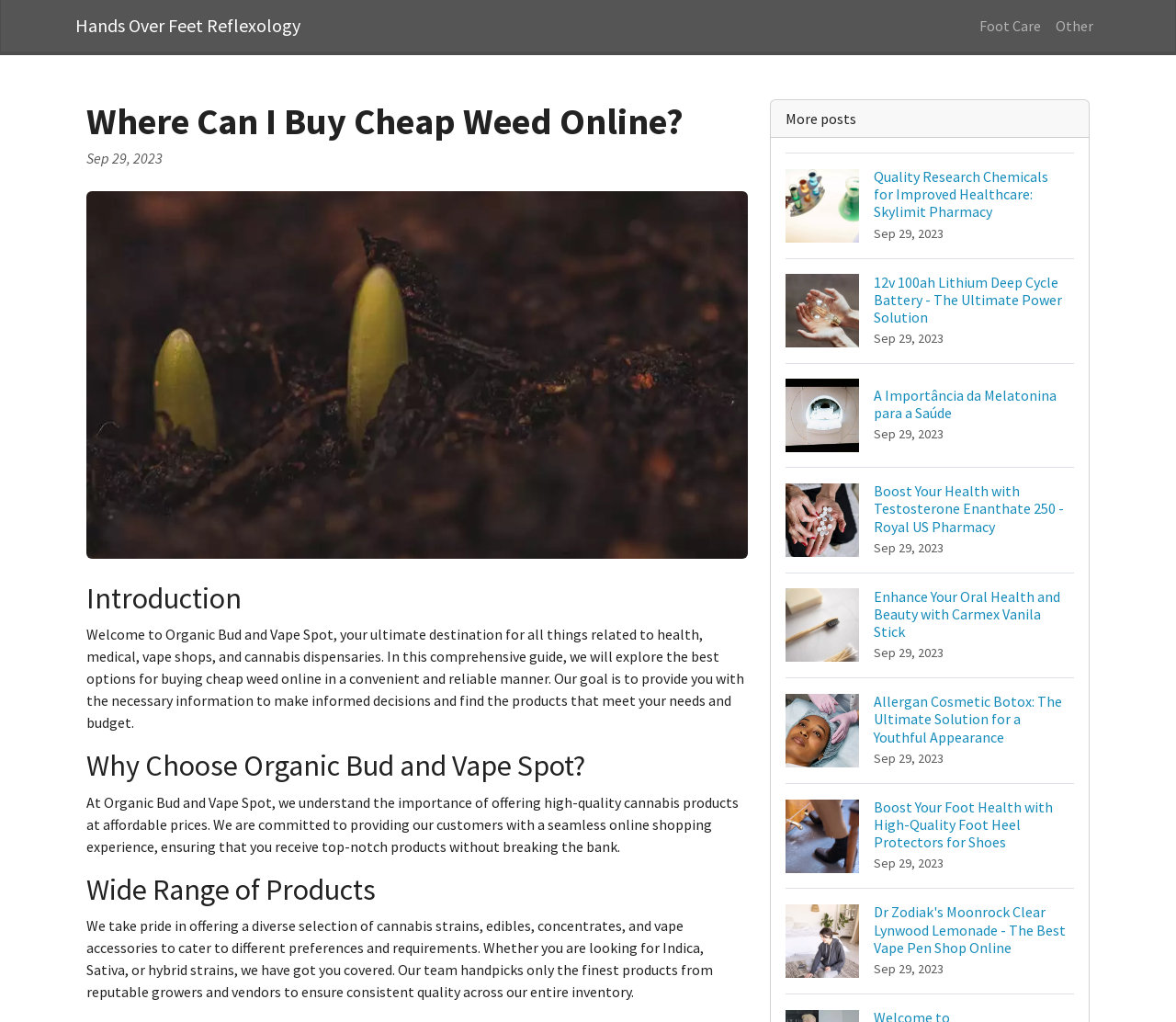Find the bounding box coordinates of the element to click in order to complete the given instruction: "Check out the post about quality research chemicals for improved healthcare."

[0.668, 0.149, 0.913, 0.252]